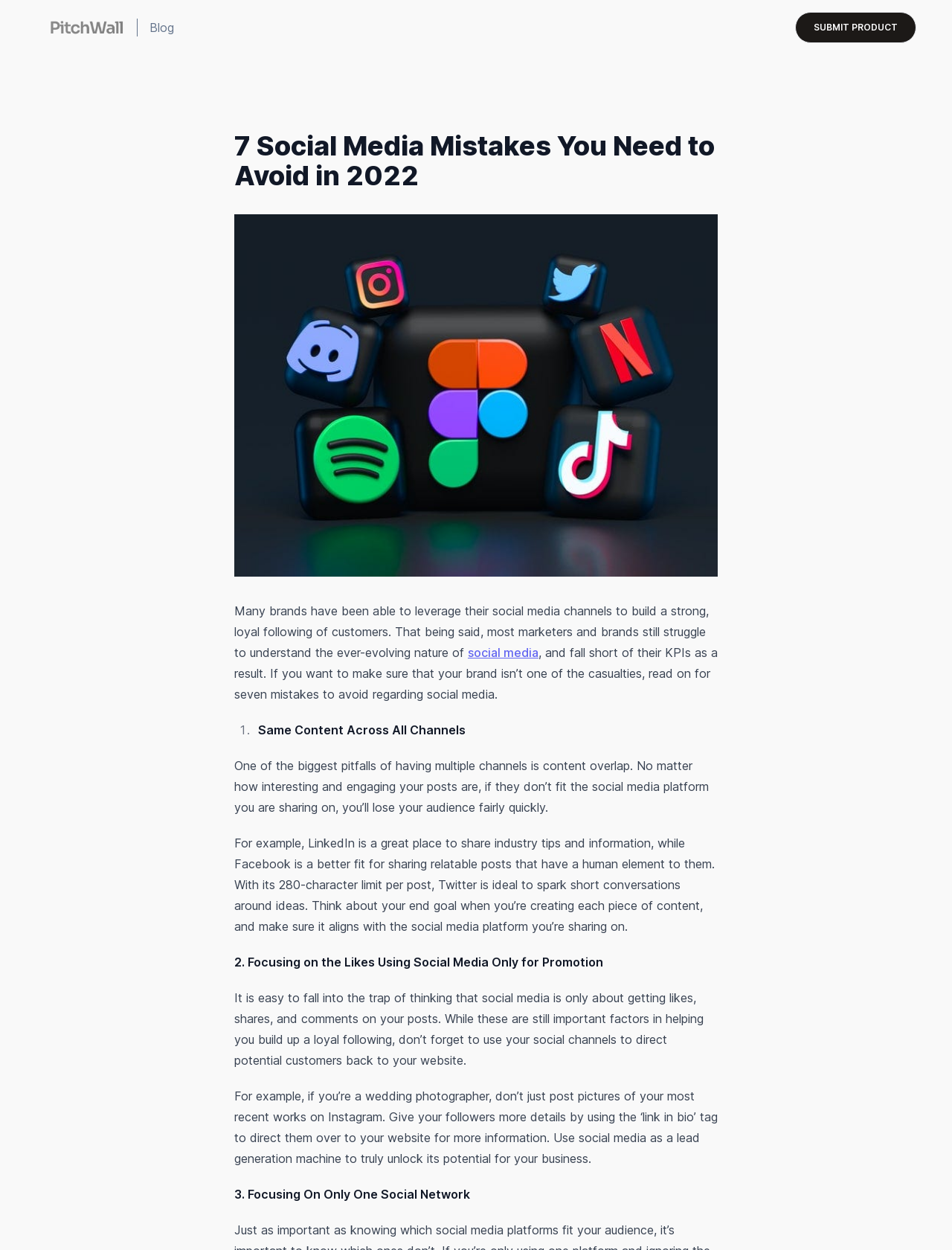Give a one-word or phrase response to the following question: What is the logo of the website?

PitchWall Logo